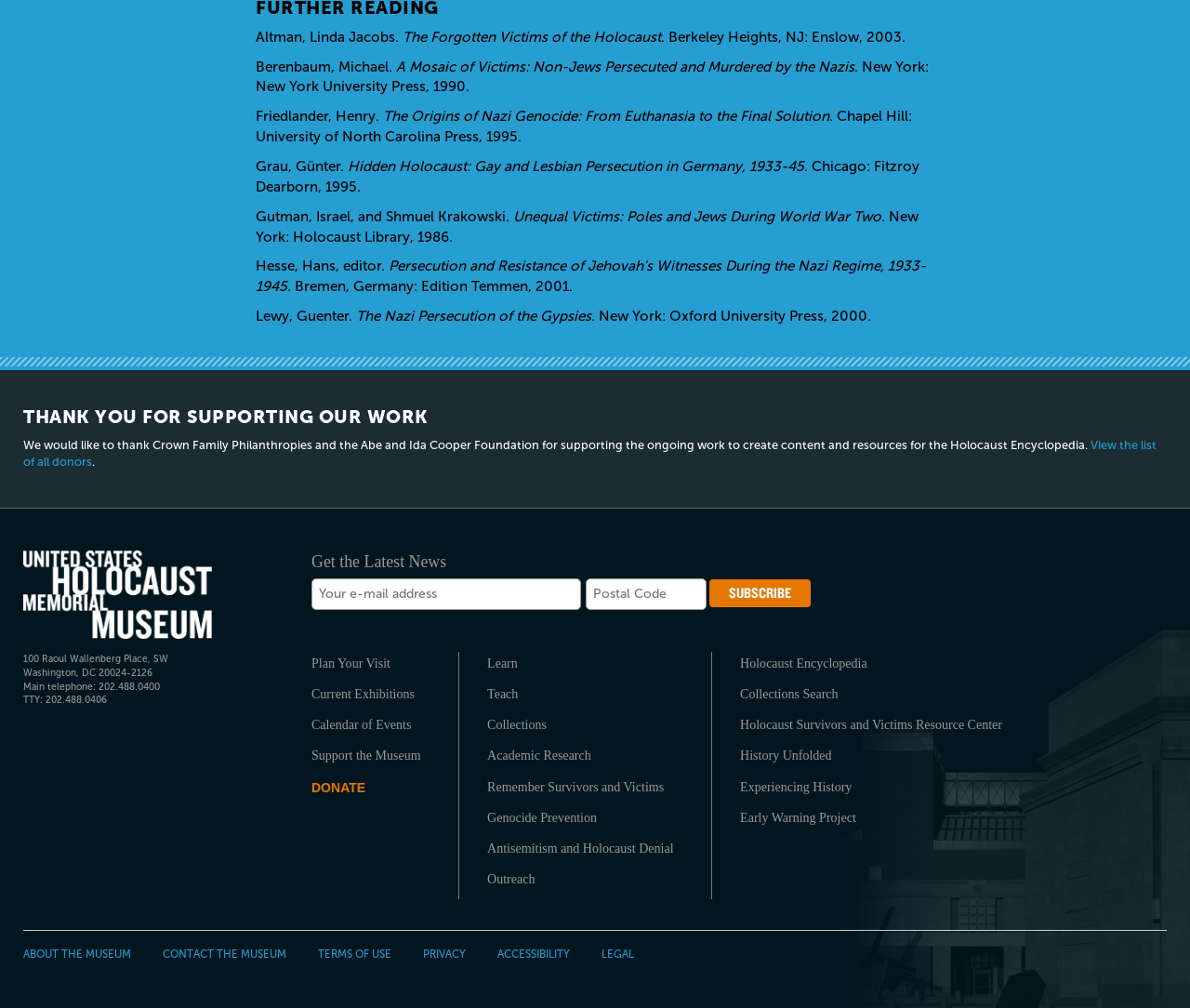Could you determine the bounding box coordinates of the clickable element to complete the instruction: "Learn about the Holocaust"? Provide the coordinates as four float numbers between 0 and 1, i.e., [left, top, right, bottom].

[0.409, 0.647, 0.574, 0.67]